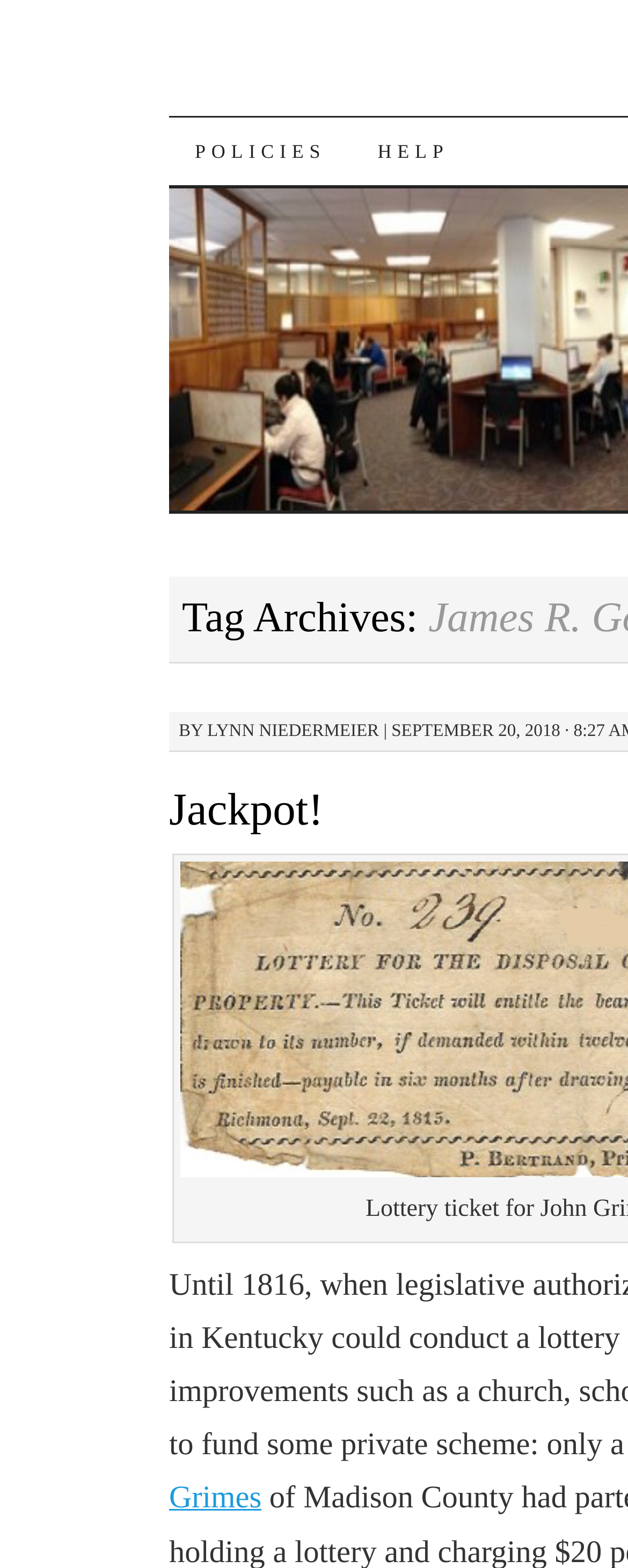Provide the bounding box coordinates for the UI element that is described as: "Skip to content".

[0.267, 0.074, 0.349, 0.203]